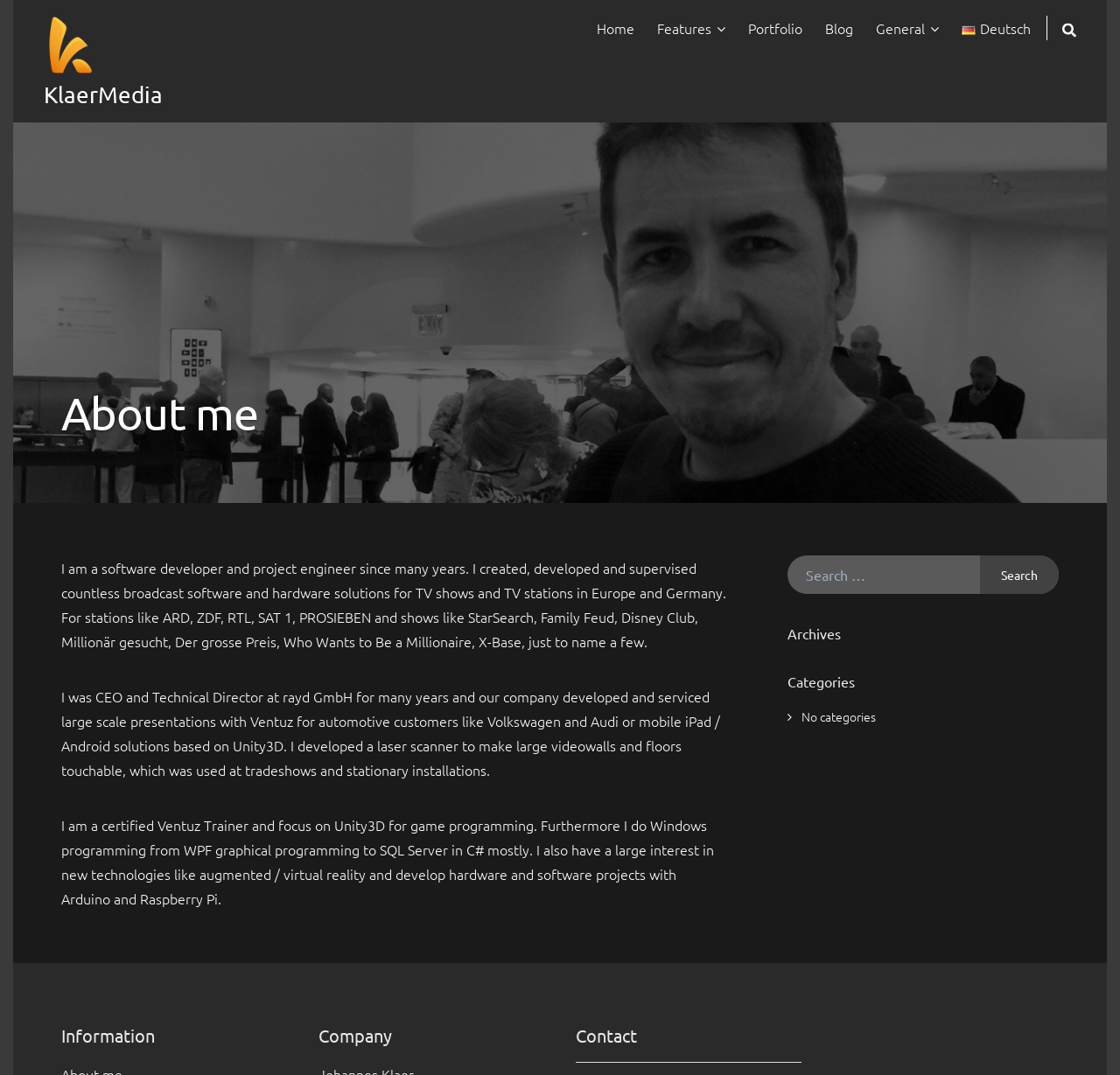How many categories are listed on the webpage?
Using the visual information, respond with a single word or phrase.

No categories